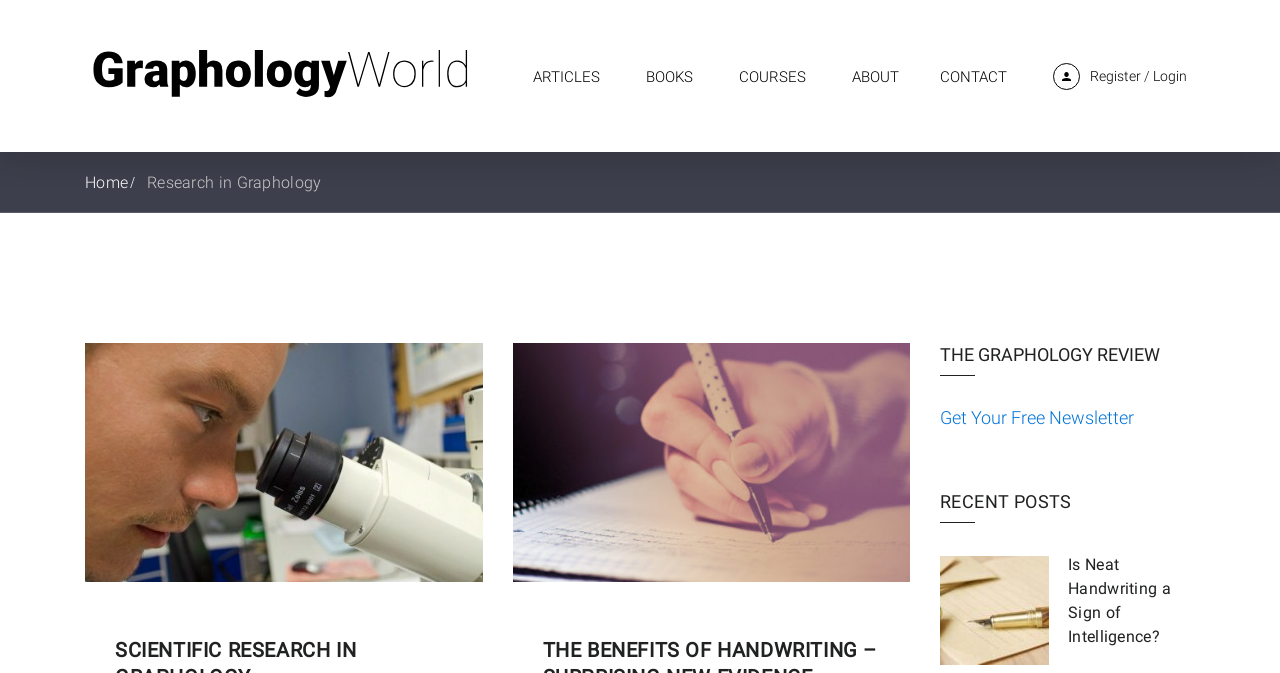Please determine the bounding box coordinates of the element's region to click in order to carry out the following instruction: "get a free newsletter". The coordinates should be four float numbers between 0 and 1, i.e., [left, top, right, bottom].

[0.734, 0.605, 0.886, 0.636]